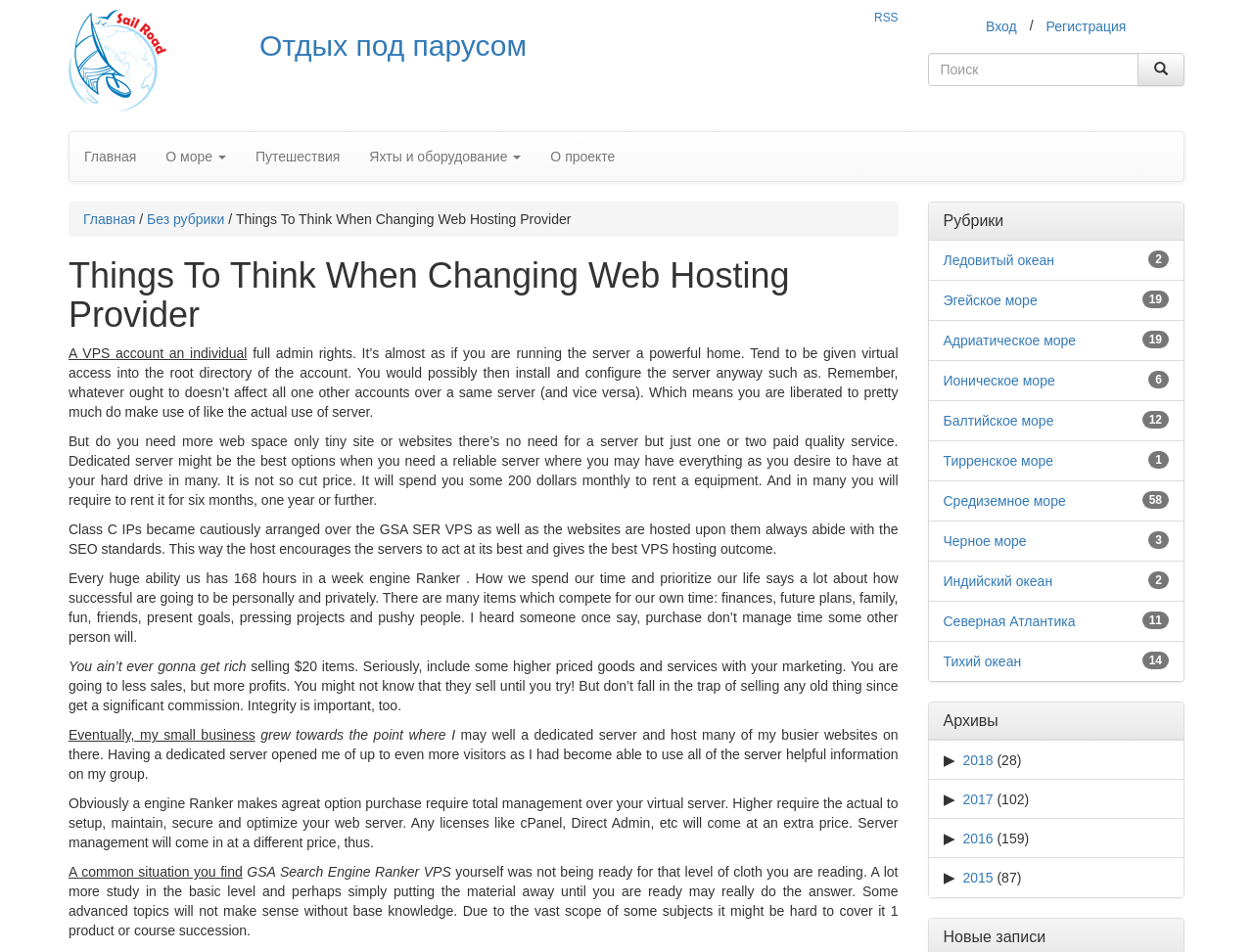Find the bounding box coordinates of the element's region that should be clicked in order to follow the given instruction: "Click on the 'Things To Think When Changing Web Hosting Provider' heading". The coordinates should consist of four float numbers between 0 and 1, i.e., [left, top, right, bottom].

[0.188, 0.222, 0.456, 0.238]